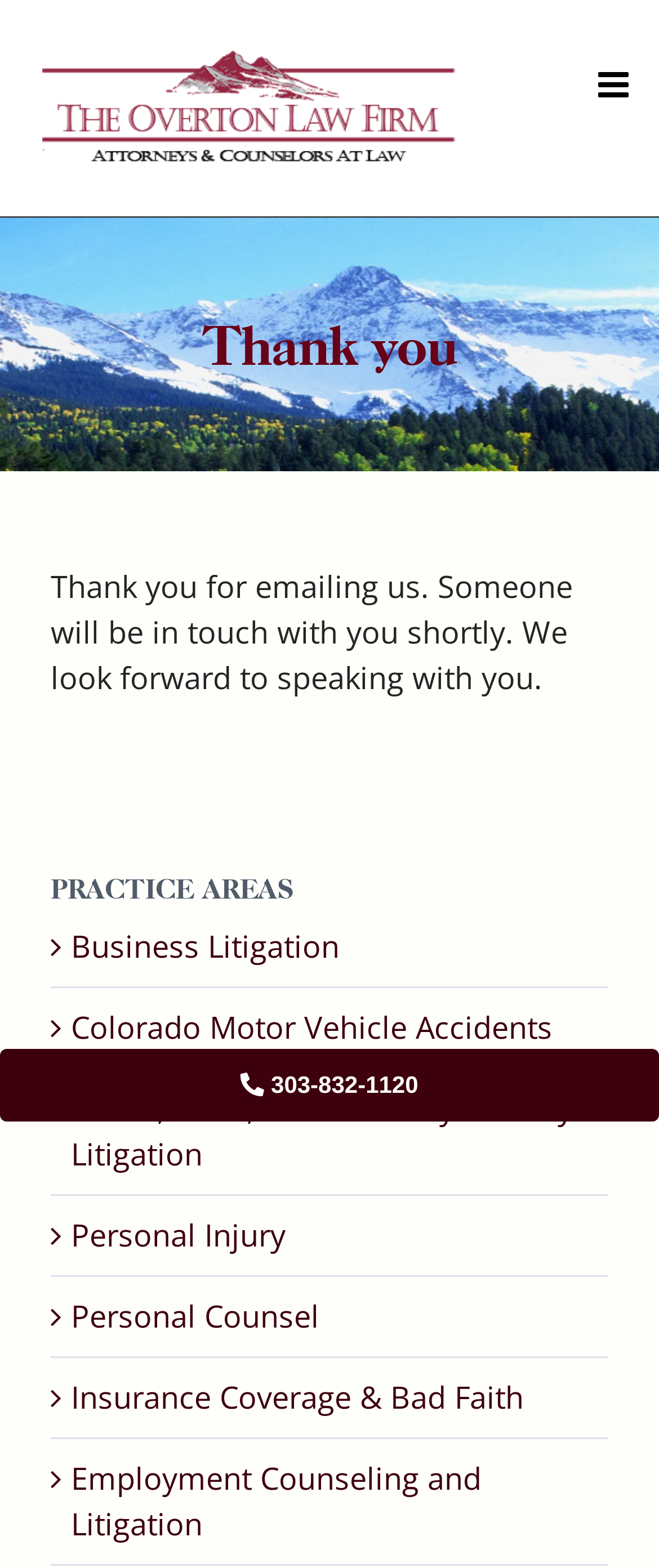Describe all the key features and sections of the webpage thoroughly.

The webpage appears to be a thank-you page from a law firm, specifically the Overton Law Firm, as indicated by the logo at the top left corner of the page. The logo is a prominent element, taking up a significant portion of the top section of the page.

Below the logo, there is a page title bar that spans the entire width of the page. Within this bar, the main heading "Thank you" is centered, followed by a paragraph of text that reads "Thank you for emailing us. Someone will be in touch with you shortly. We look forward to speaking with you." This text is positioned in the top half of the page.

Underneath the thank-you message, there is a section dedicated to practice areas, denoted by the heading "PRACTICE AREAS". This section contains seven links, each representing a different practice area, such as Business Litigation, Personal Injury, and Employment Counseling and Litigation. These links are arranged vertically, with the first link starting from the top left and the last link ending at the bottom right of this section.

At the top right corner of the page, there is a link to toggle the mobile menu, which is not expanded by default. Additionally, there is a phone number "303-832-1120" displayed at the bottom of the page, spanning the entire width.